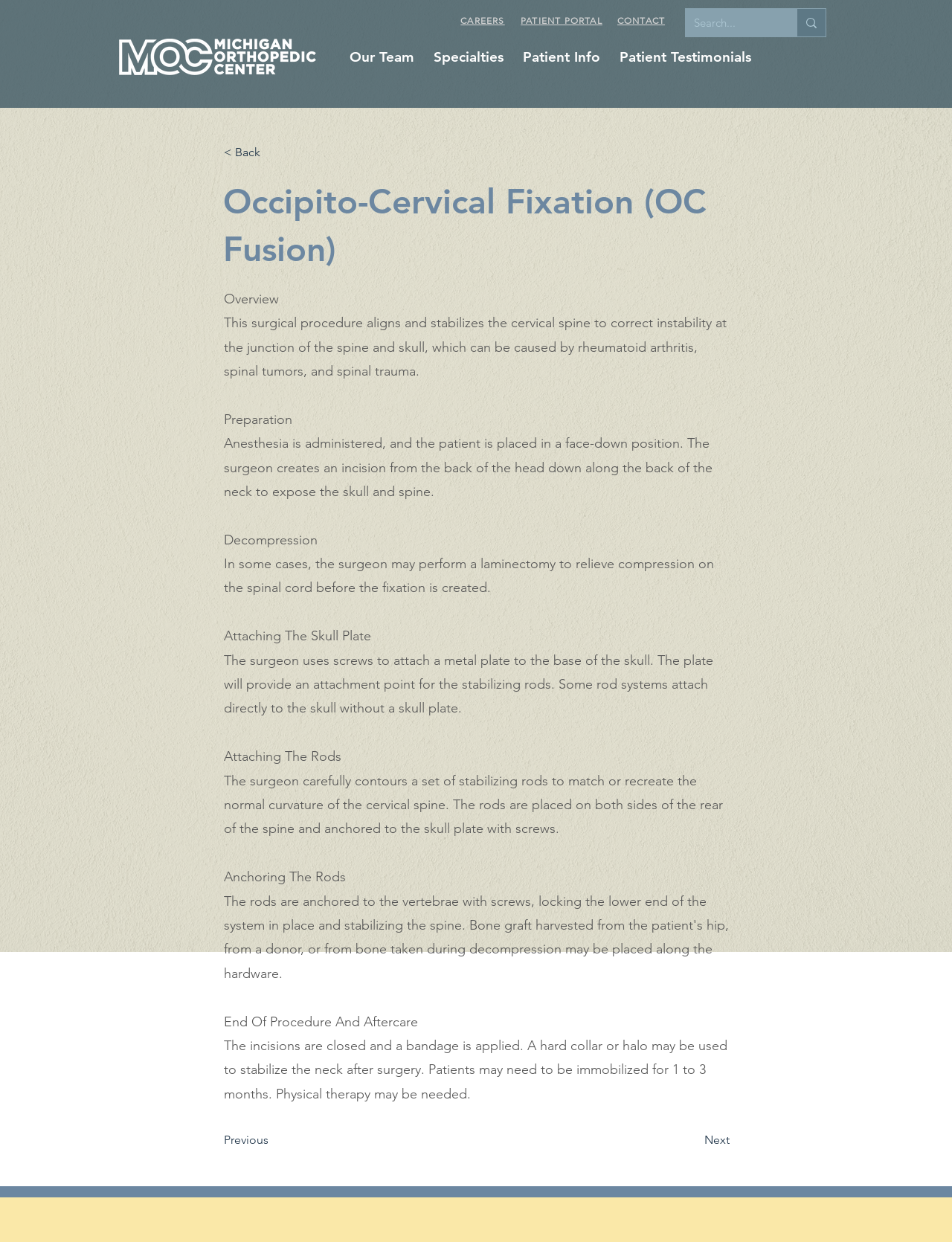Determine the bounding box for the described HTML element: "aria-label="Search..." name="q" placeholder="Search..."". Ensure the coordinates are four float numbers between 0 and 1 in the format [left, top, right, bottom].

[0.729, 0.007, 0.804, 0.029]